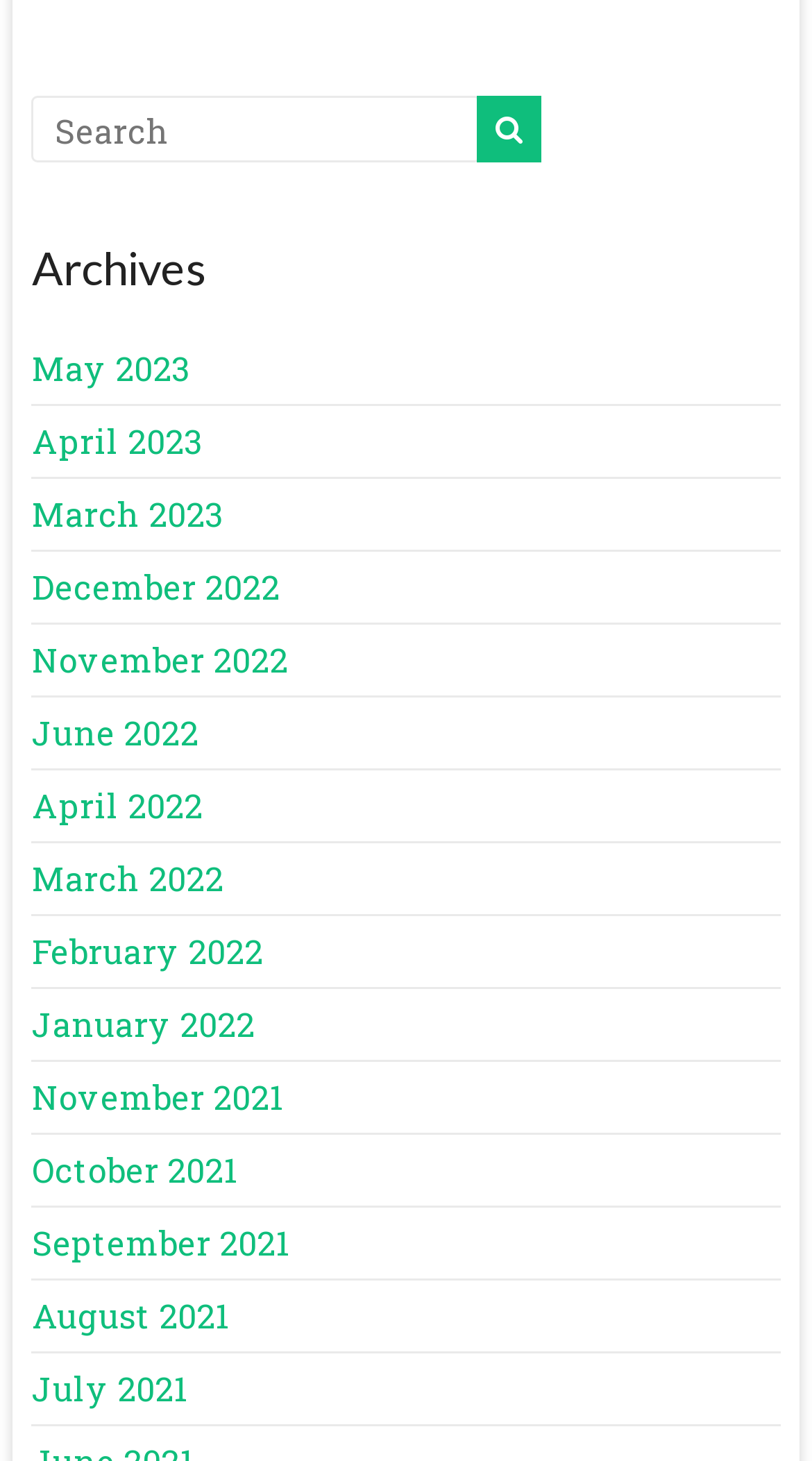Using the information in the image, could you please answer the following question in detail:
How many links are available under the 'Archives' category?

There are 12 links listed under the 'Archives' category, each representing a different month and year, ranging from May 2023 to July 2021.